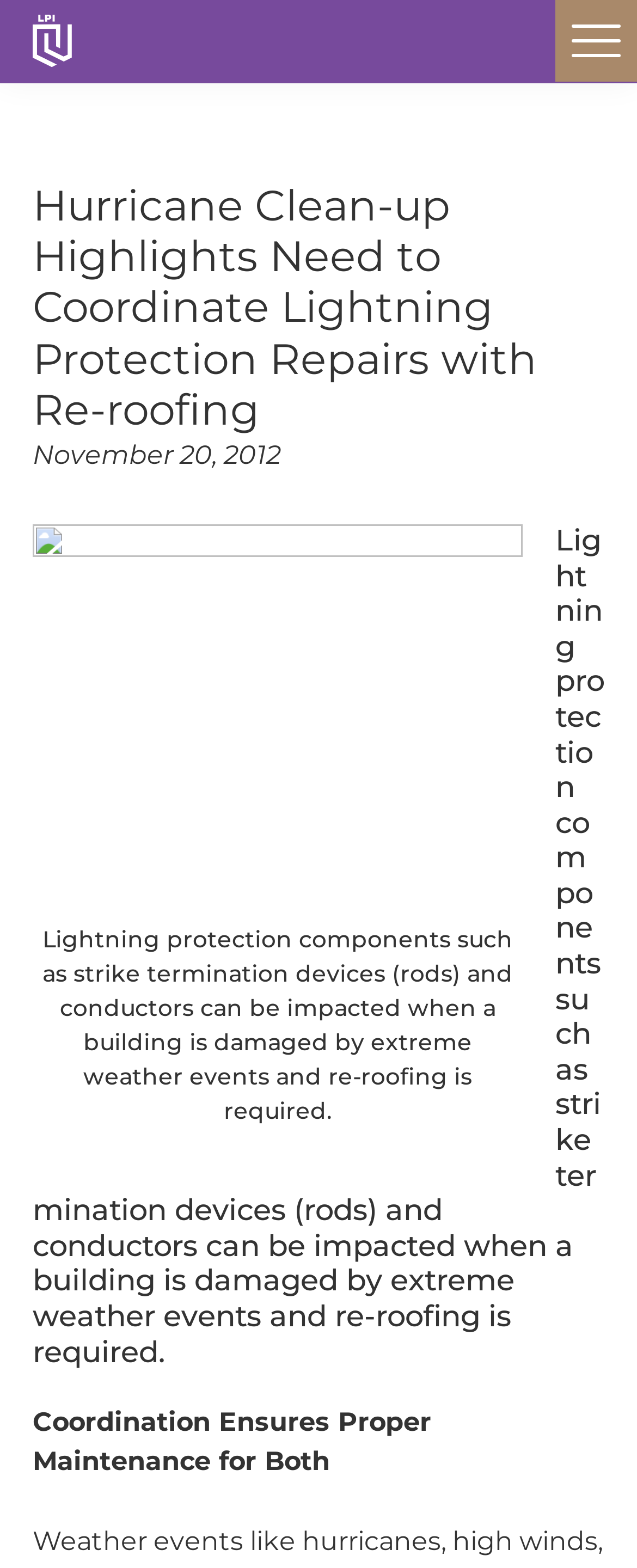Given the description of the UI element: "parent_node: LIGHTNING PROTECTION INSTITUTE", predict the bounding box coordinates in the form of [left, top, right, bottom], with each value being a float between 0 and 1.

[0.051, 0.009, 0.359, 0.043]